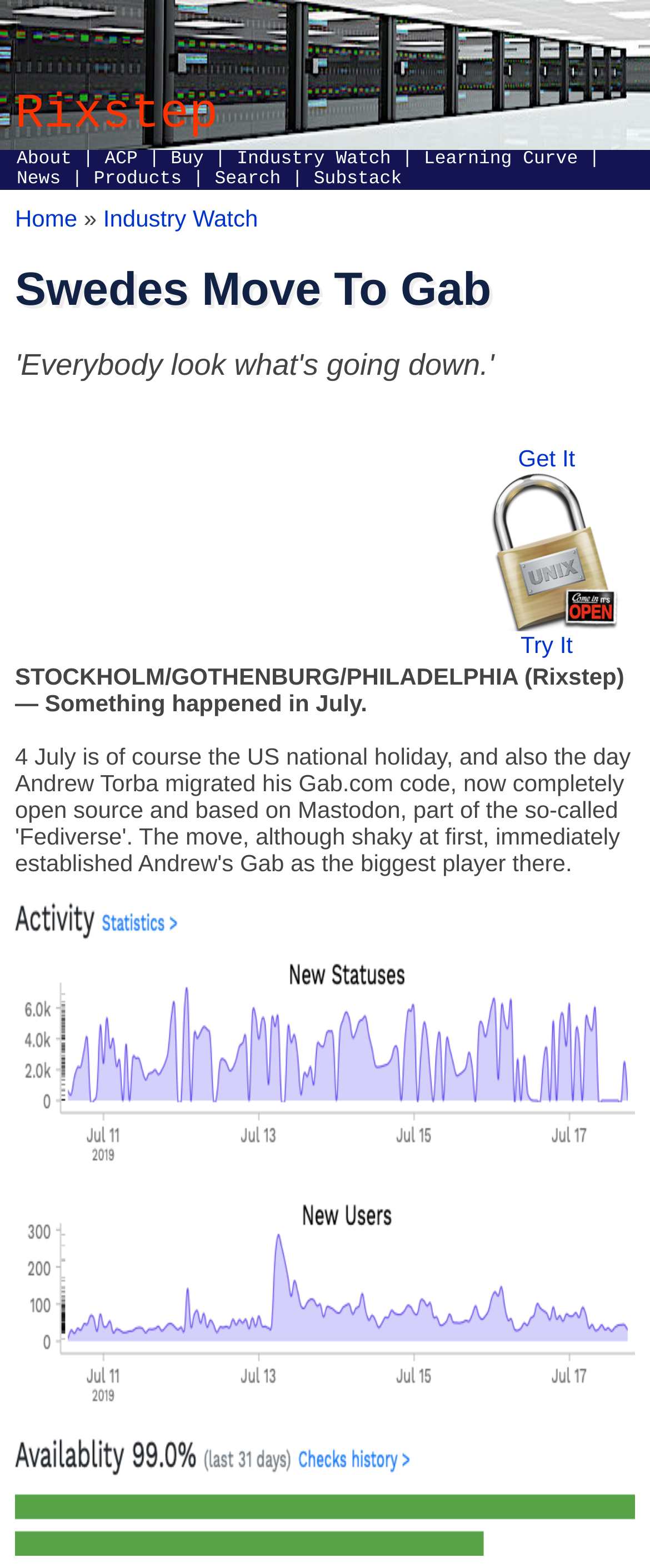Give a one-word or short-phrase answer to the following question: 
What is the text of the main heading?

Swedes Move To Gab